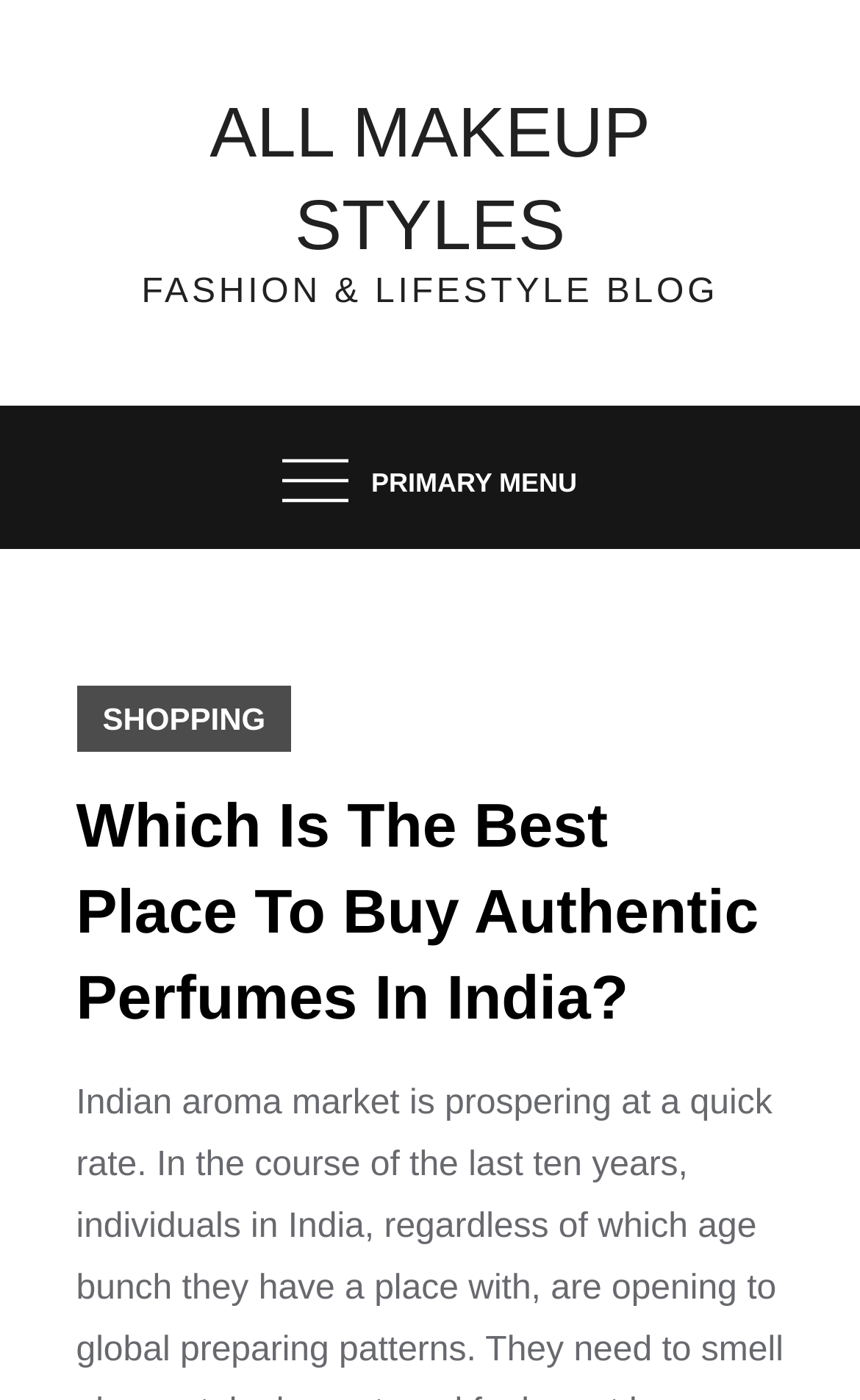Determine the bounding box coordinates of the UI element that matches the following description: "Imprint". The coordinates should be four float numbers between 0 and 1 in the format [left, top, right, bottom].

None